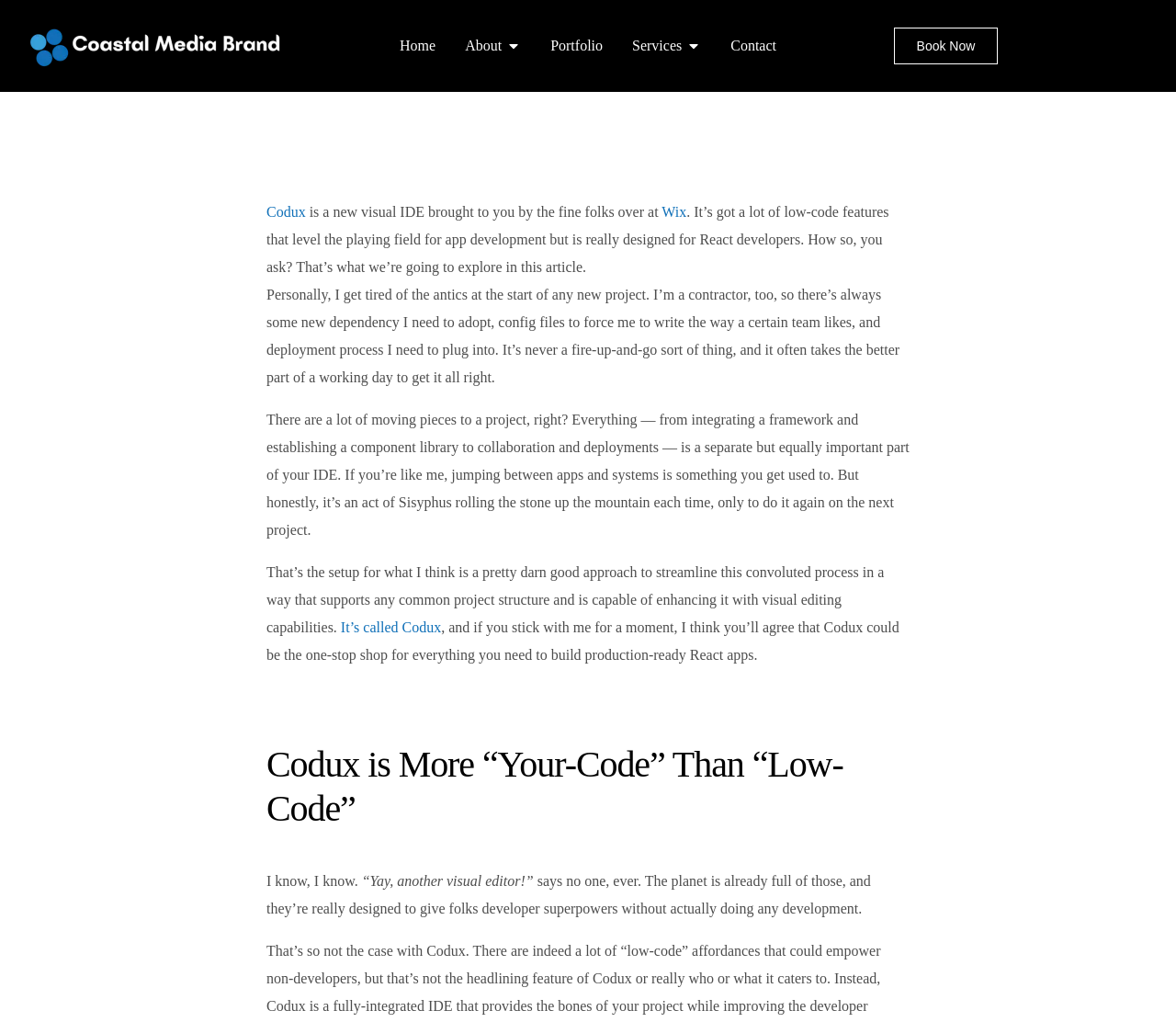Find the bounding box coordinates of the element I should click to carry out the following instruction: "Click on the 'Book Now' button".

[0.76, 0.027, 0.849, 0.063]